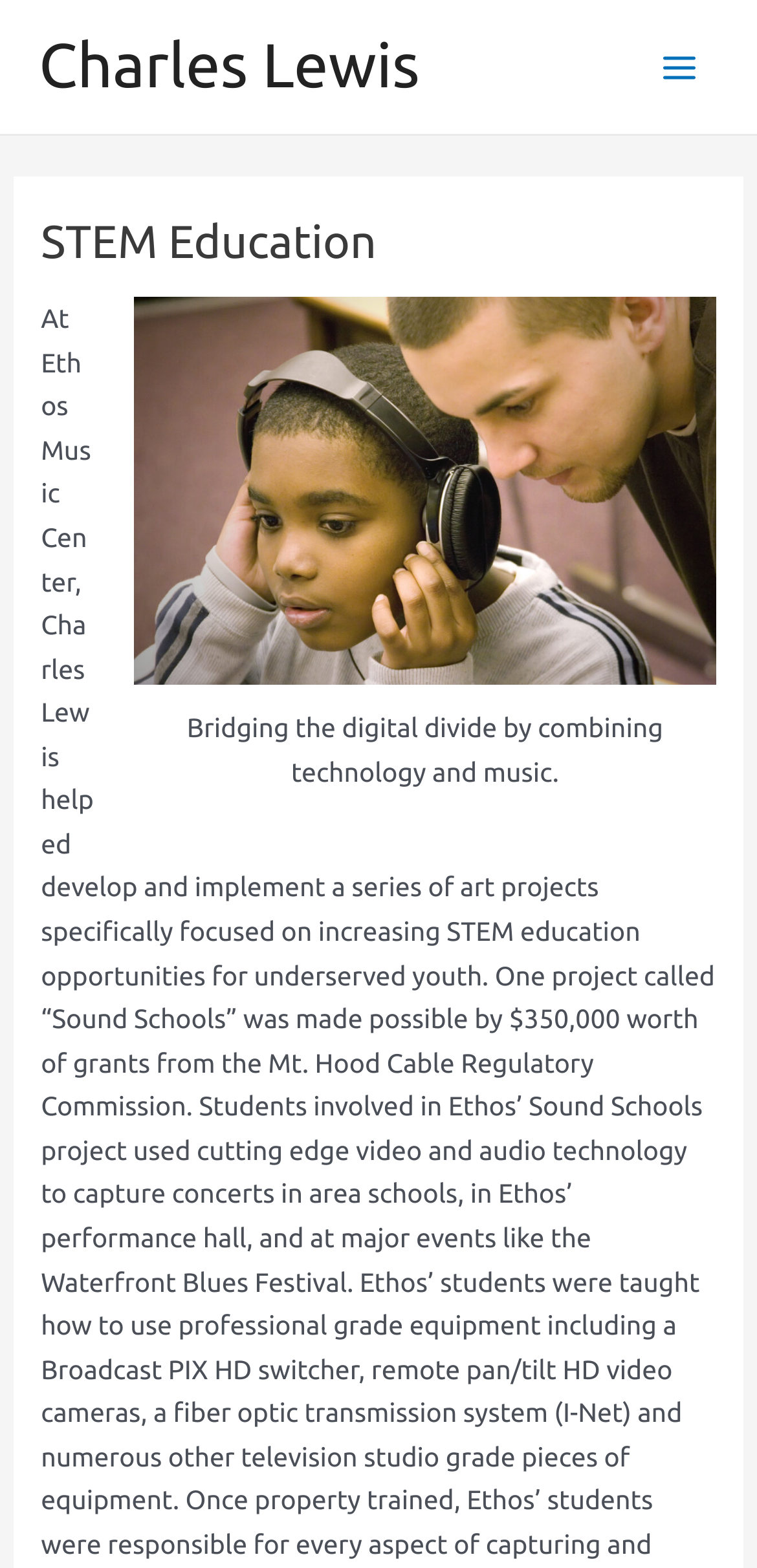Given the element description "Charles Lewis" in the screenshot, predict the bounding box coordinates of that UI element.

[0.051, 0.02, 0.554, 0.065]